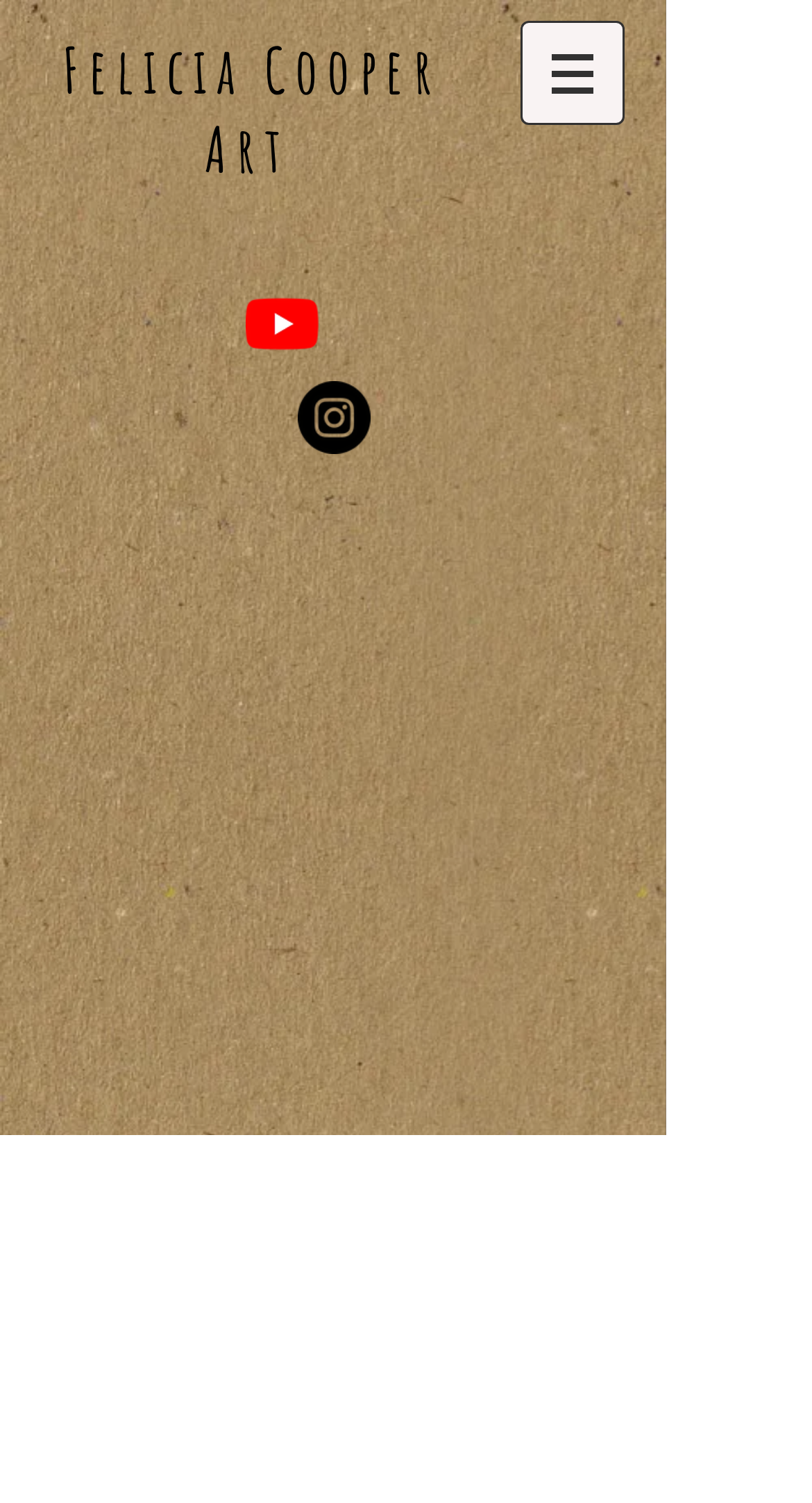Reply to the question with a brief word or phrase: What is the name of the author?

Felicia Cooper